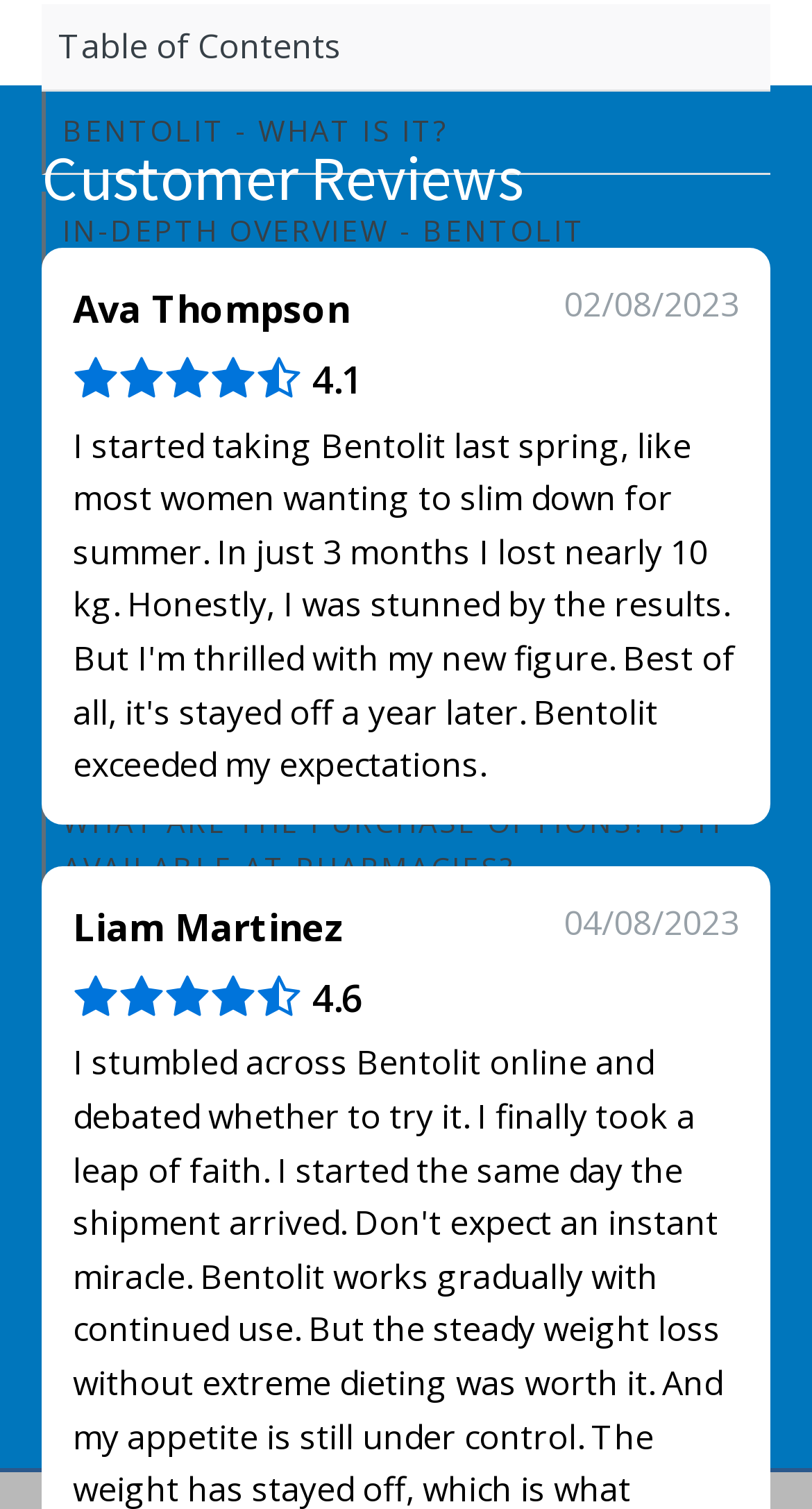Identify the coordinates of the bounding box for the element described below: "title="silent green on Youtube"". Return the coordinates as four float numbers between 0 and 1: [left, top, right, bottom].

None